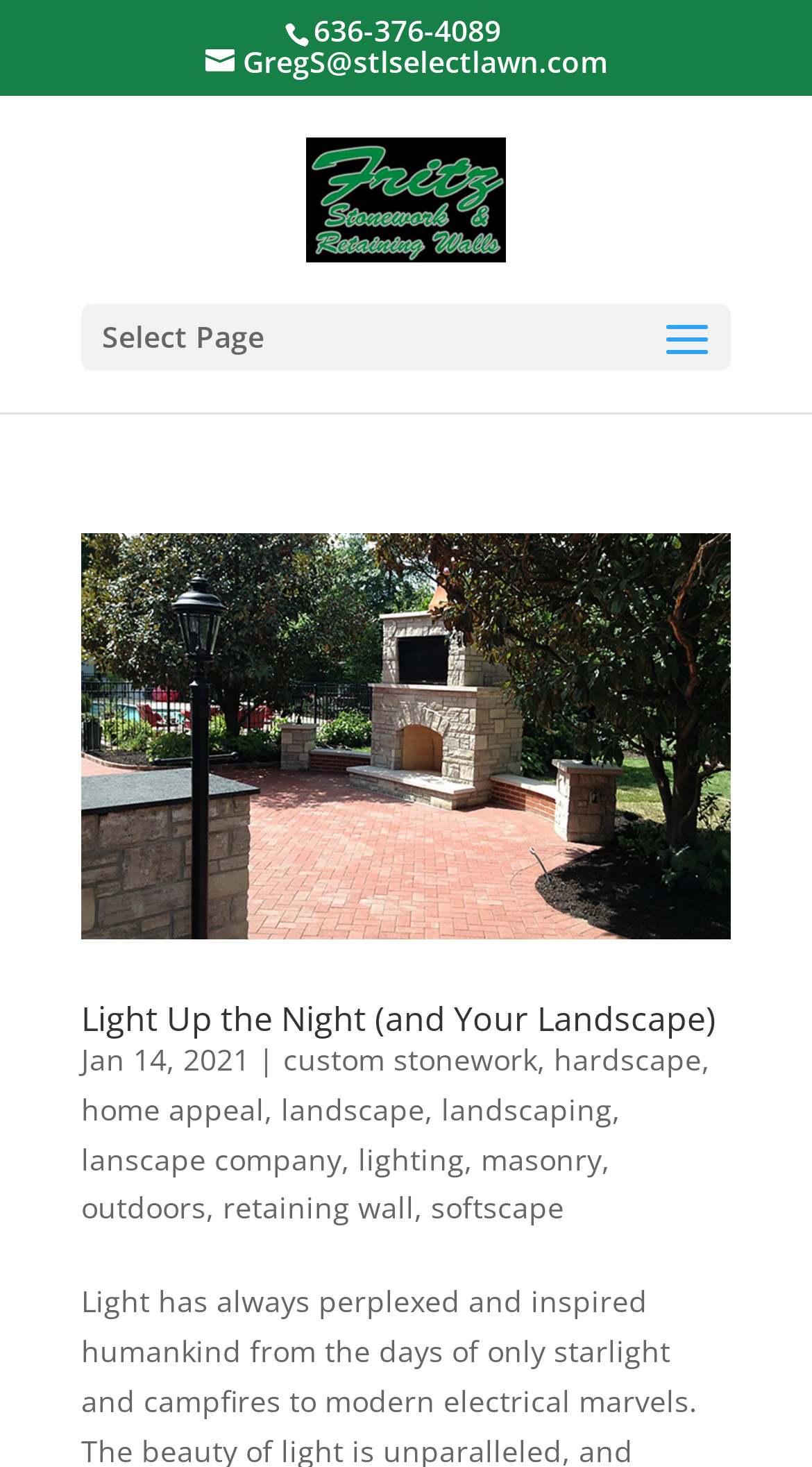Pinpoint the bounding box coordinates of the area that should be clicked to complete the following instruction: "Call the phone number". The coordinates must be given as four float numbers between 0 and 1, i.e., [left, top, right, bottom].

[0.386, 0.007, 0.617, 0.034]